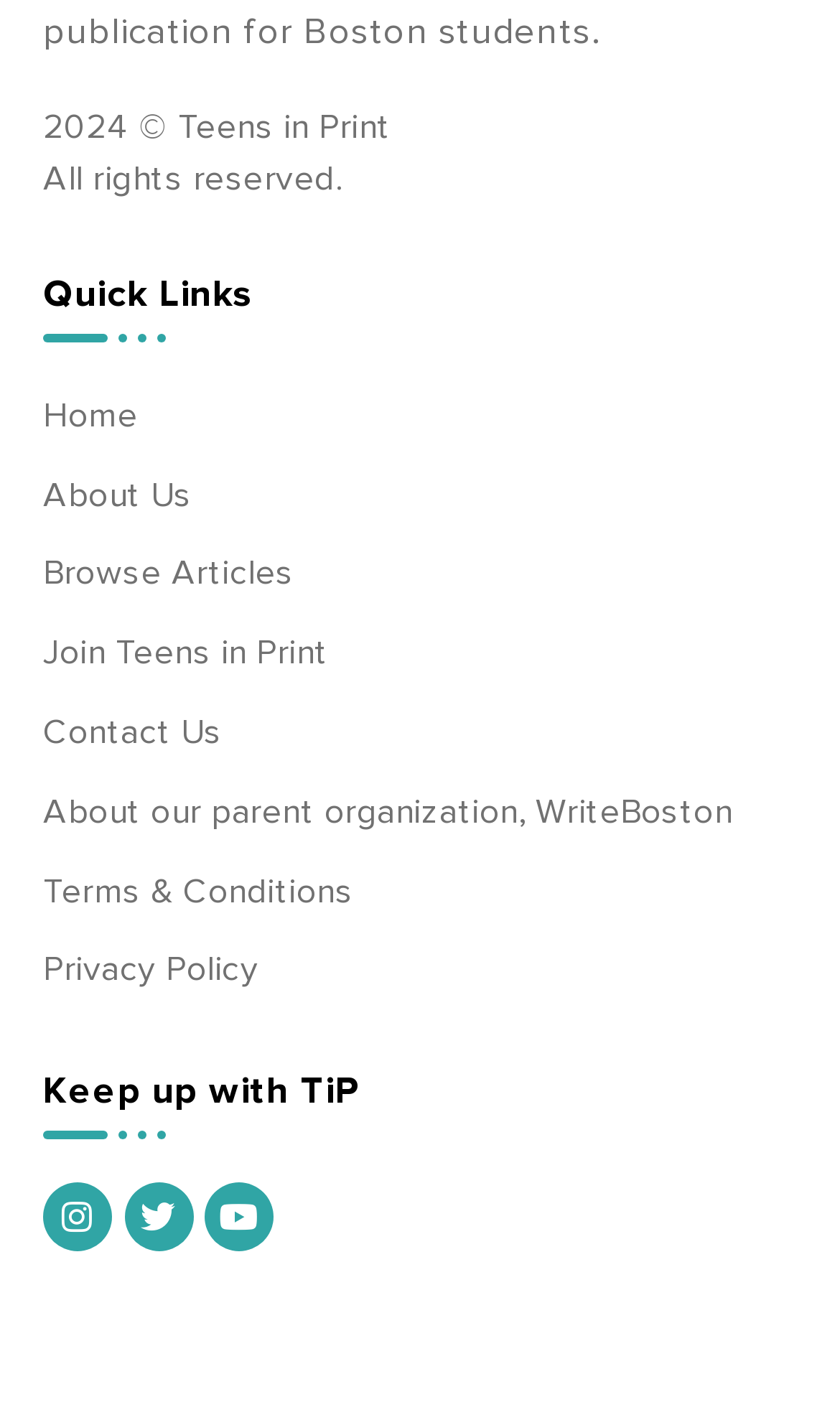Determine the bounding box coordinates for the area that needs to be clicked to fulfill this task: "Browse articles". The coordinates must be given as four float numbers between 0 and 1, i.e., [left, top, right, bottom].

[0.051, 0.388, 0.949, 0.432]